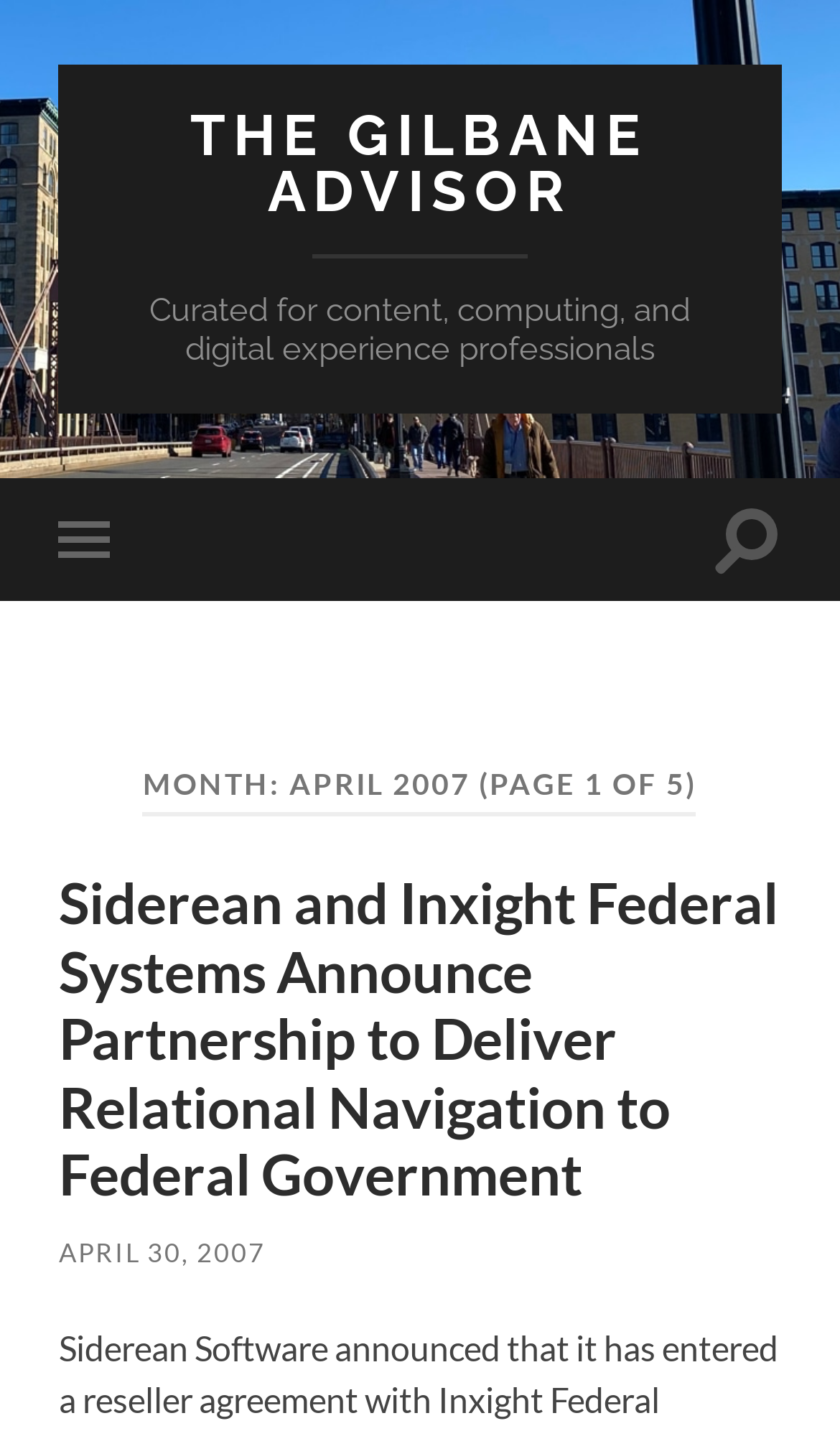What is the title of the first article?
Utilize the information in the image to give a detailed answer to the question.

The title of the first article can be found in the heading below the month and year, which is a link with the same text.